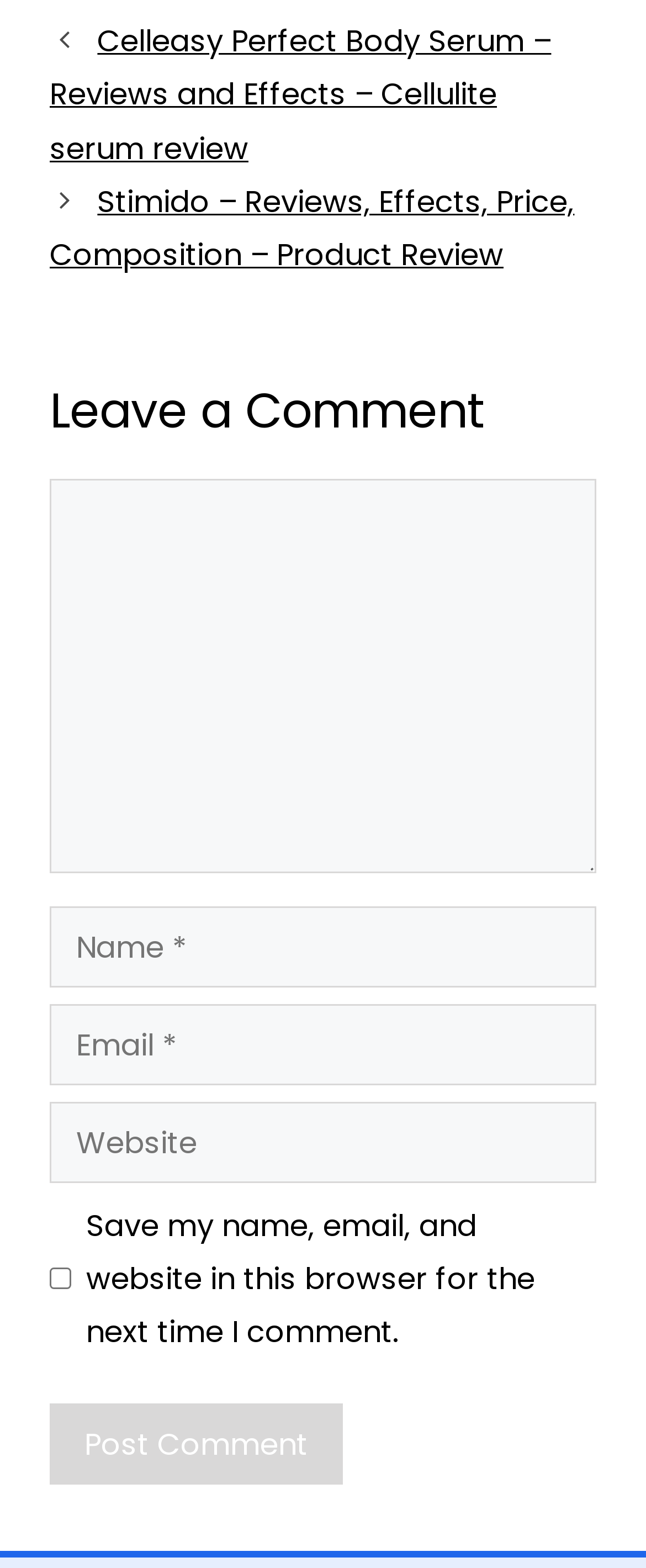Provide the bounding box coordinates for the area that should be clicked to complete the instruction: "go to ETH homepage".

None